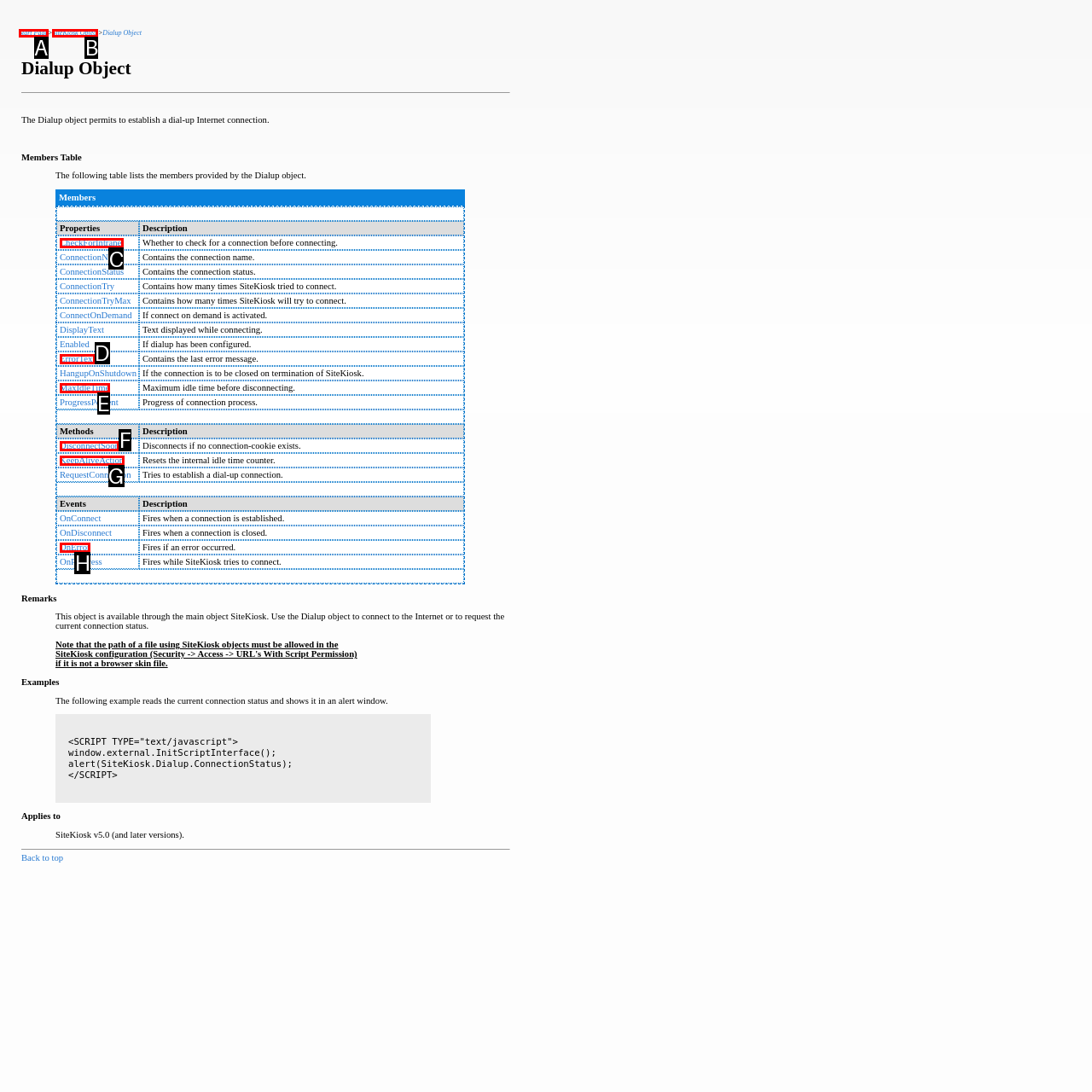Indicate the HTML element that should be clicked to perform the task: Click CheckForIntranet Reply with the letter corresponding to the chosen option.

C